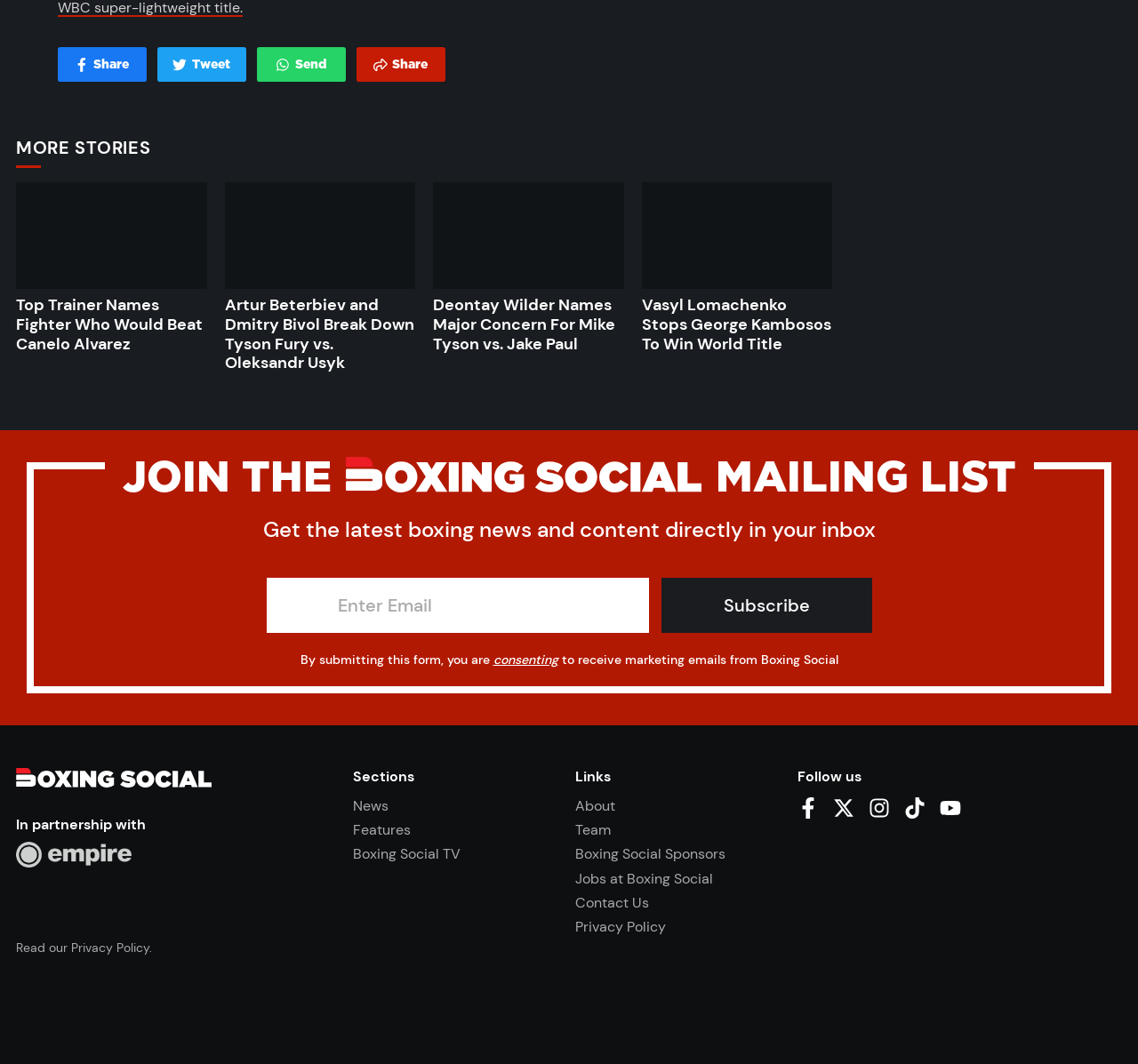What is the topic of the article with the heading 'Top Trainer Names Fighter Who Would Beat Canelo Alvarez'?
Carefully examine the image and provide a detailed answer to the question.

The article with the heading 'Top Trainer Names Fighter Who Would Beat Canelo Alvarez' appears to be about boxing, as it mentions a specific boxer, Canelo Alvarez, and a trainer's opinion about who could beat him.